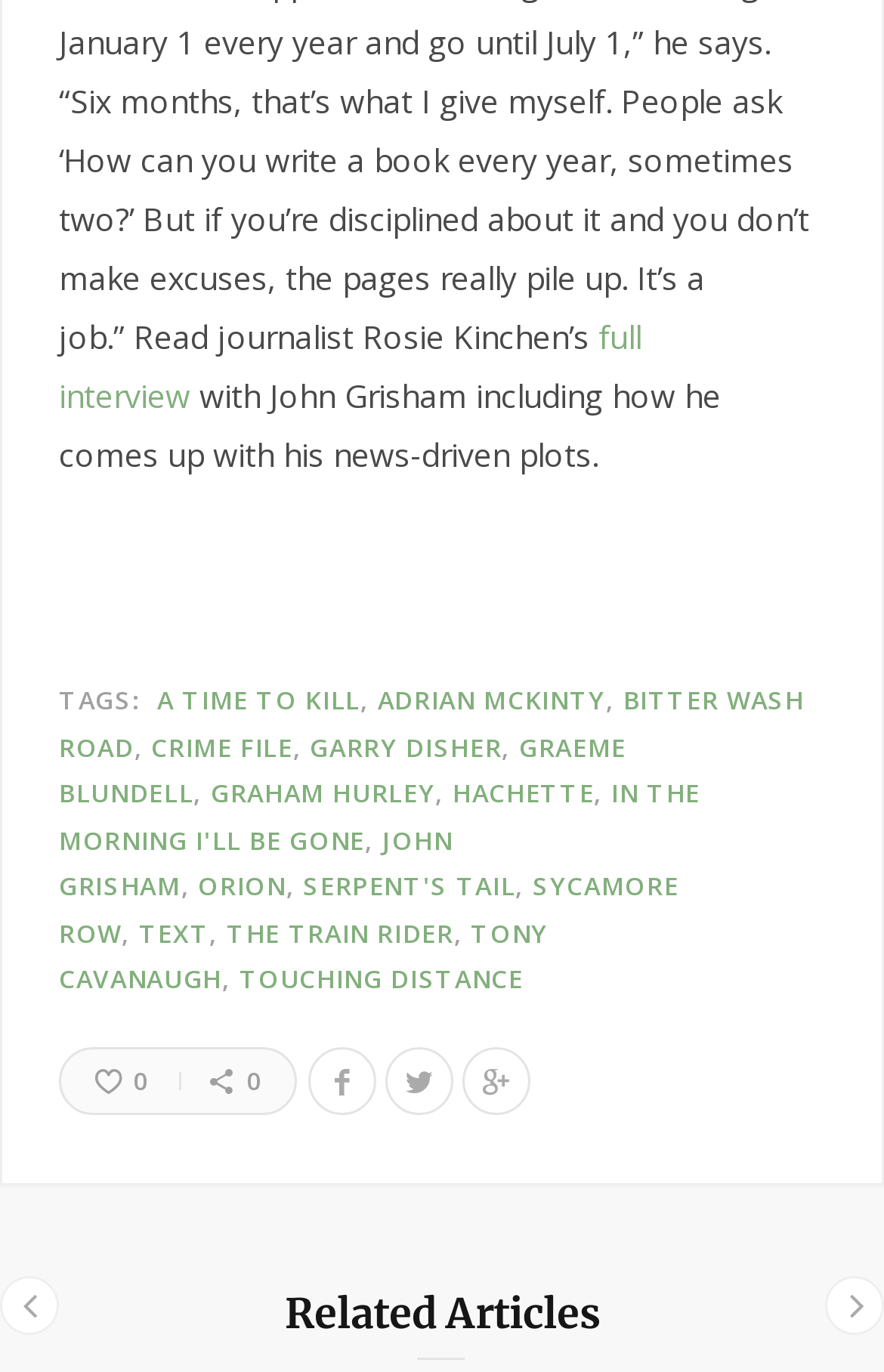Refer to the element description The Train Rider and identify the corresponding bounding box in the screenshot. Format the coordinates as (top-left x, top-left y, bottom-right x, bottom-right y) with values in the range of 0 to 1.

[0.256, 0.667, 0.533, 0.691]